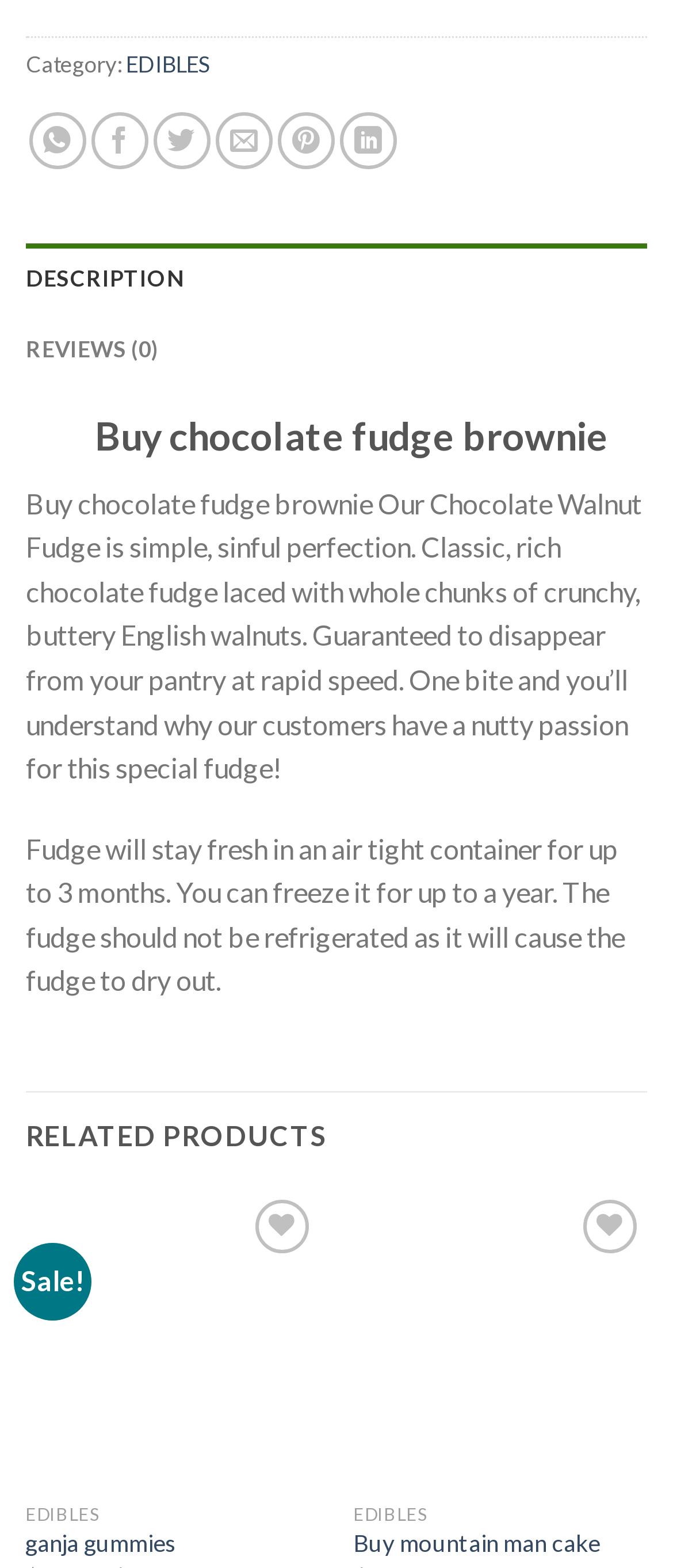Pinpoint the bounding box coordinates of the element you need to click to execute the following instruction: "Call the phone number". The bounding box should be represented by four float numbers between 0 and 1, in the format [left, top, right, bottom].

None